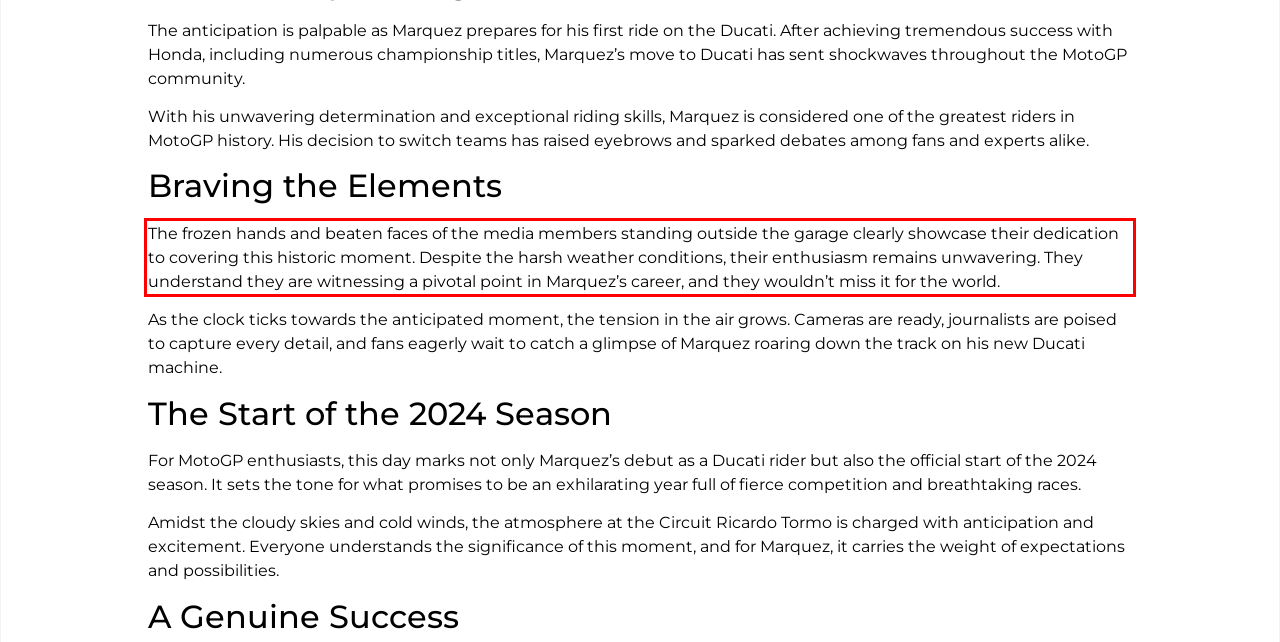Within the screenshot of the webpage, locate the red bounding box and use OCR to identify and provide the text content inside it.

The frozen hands and beaten faces of the media members standing outside the garage clearly showcase their dedication to covering this historic moment. Despite the harsh weather conditions, their enthusiasm remains unwavering. They understand they are witnessing a pivotal point in Marquez’s career, and they wouldn’t miss it for the world.